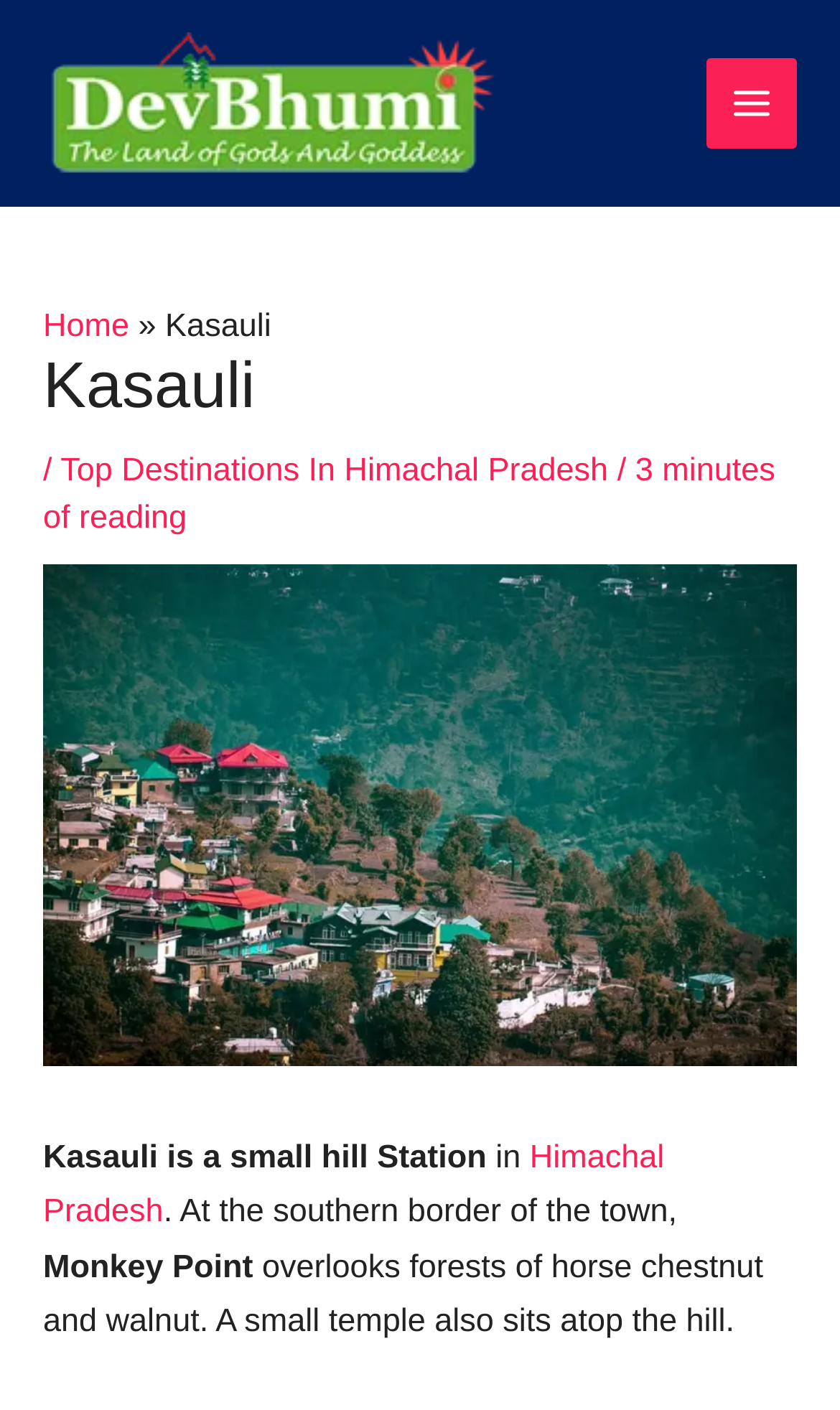What type of trees are found in the forests of Kasauli?
Give a detailed and exhaustive answer to the question.

The webpage mentions that Monkey Point overlooks forests of horse chestnut and walnut, indicating that these types of trees are present in the forests of Kasauli.